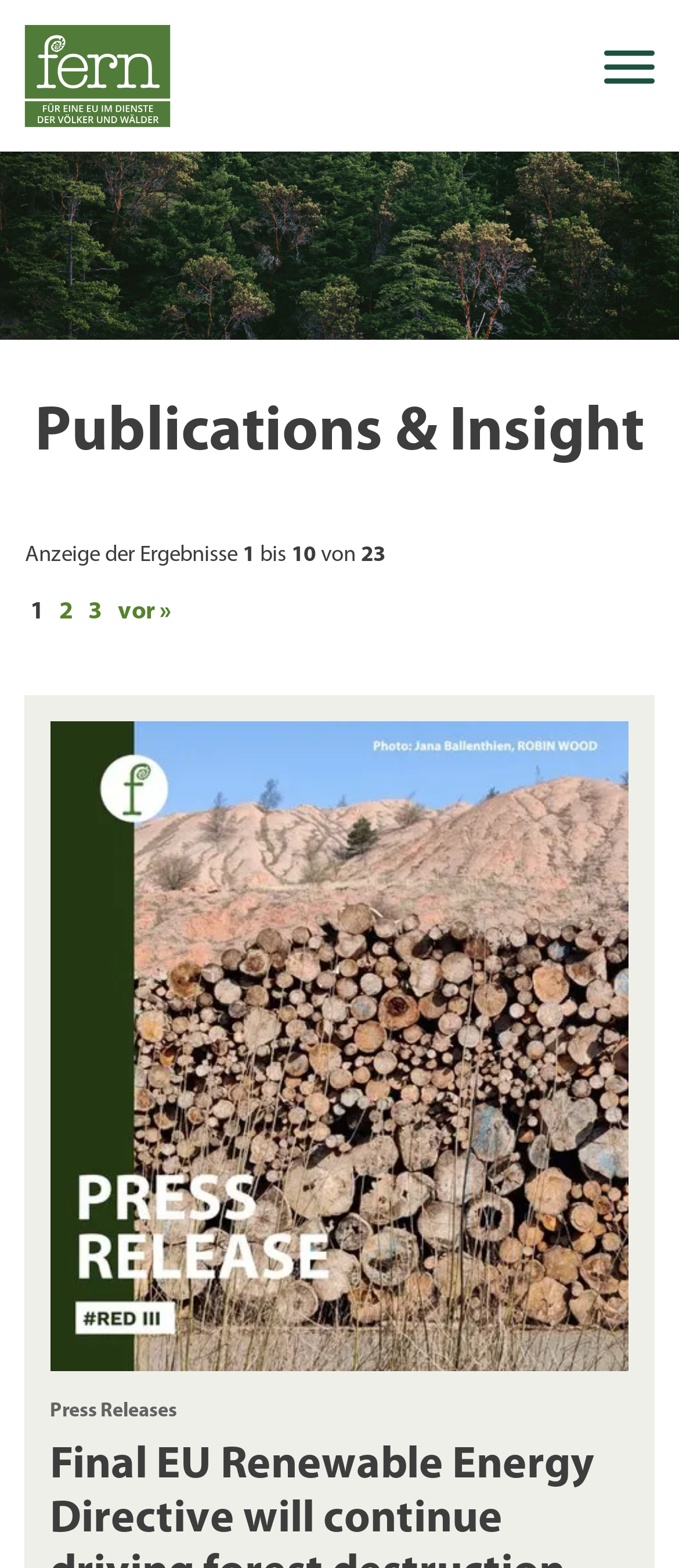What is the label of the search button? Observe the screenshot and provide a one-word or short phrase answer.

Suche